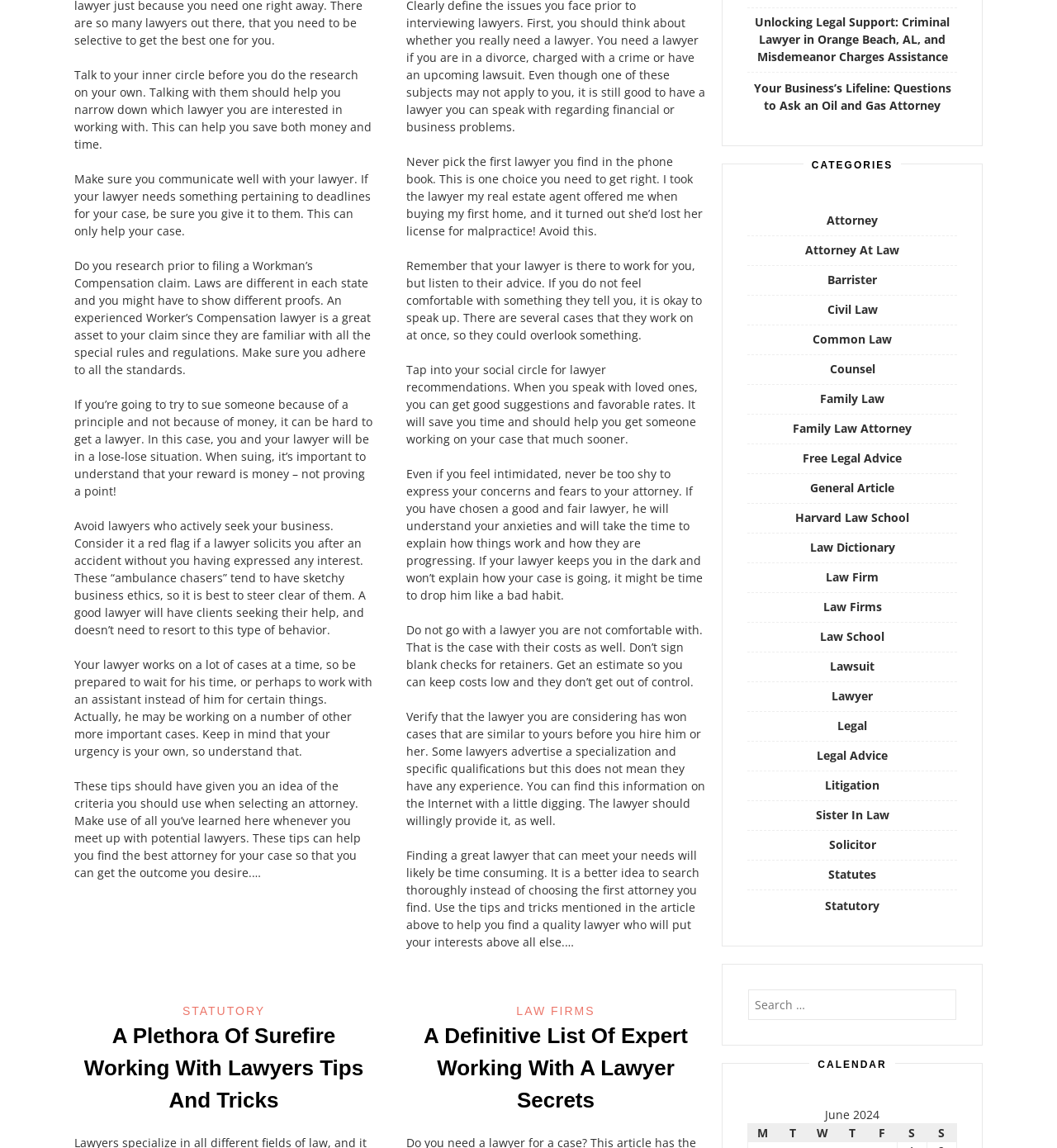Why should you avoid lawyers who actively seek your business?
Respond to the question with a single word or phrase according to the image.

They have sketchy business ethics